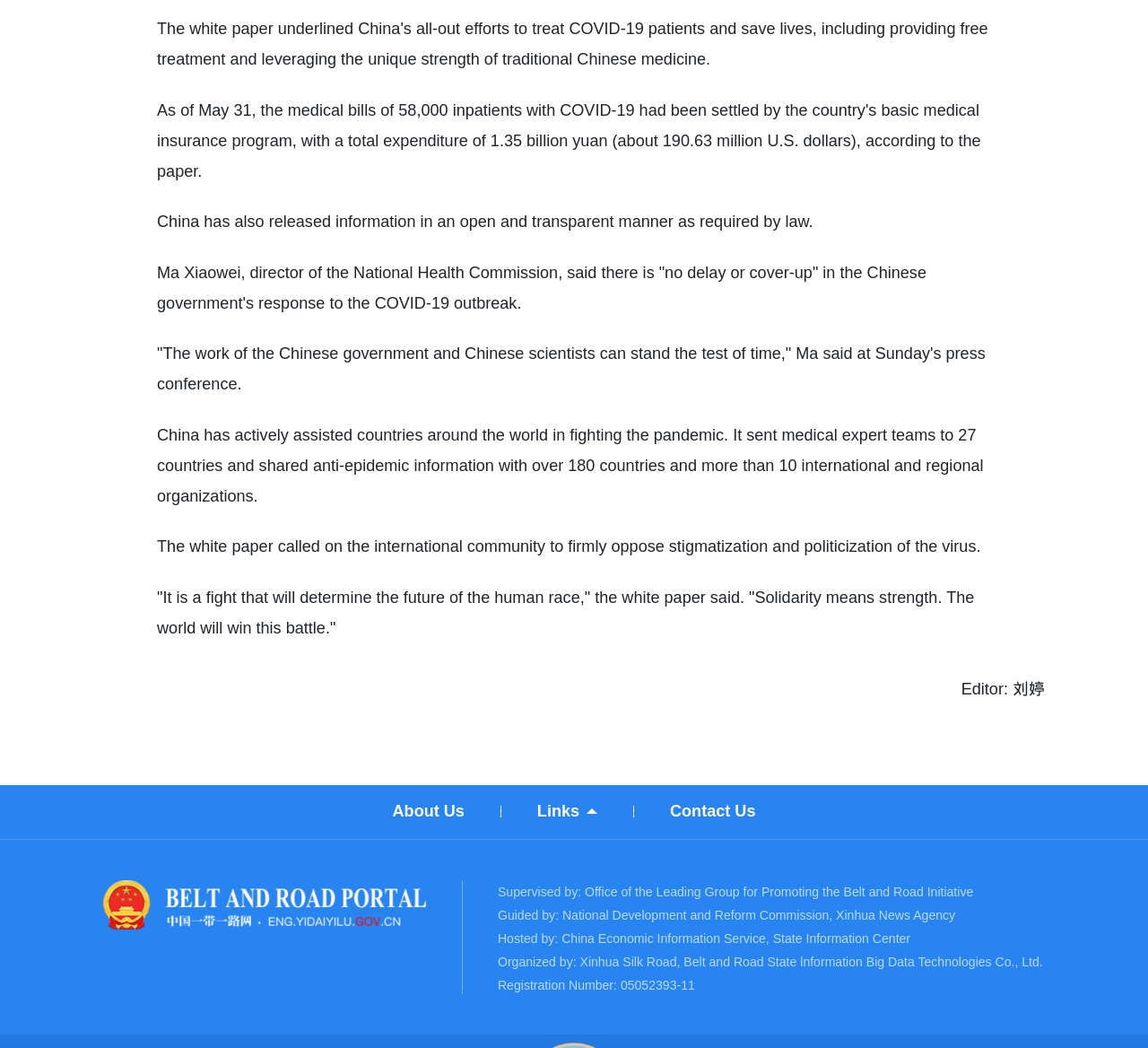Locate the bounding box of the UI element described by: "Registration Number: 05052393-11" in the given webpage screenshot.

[0.434, 0.929, 0.91, 0.951]